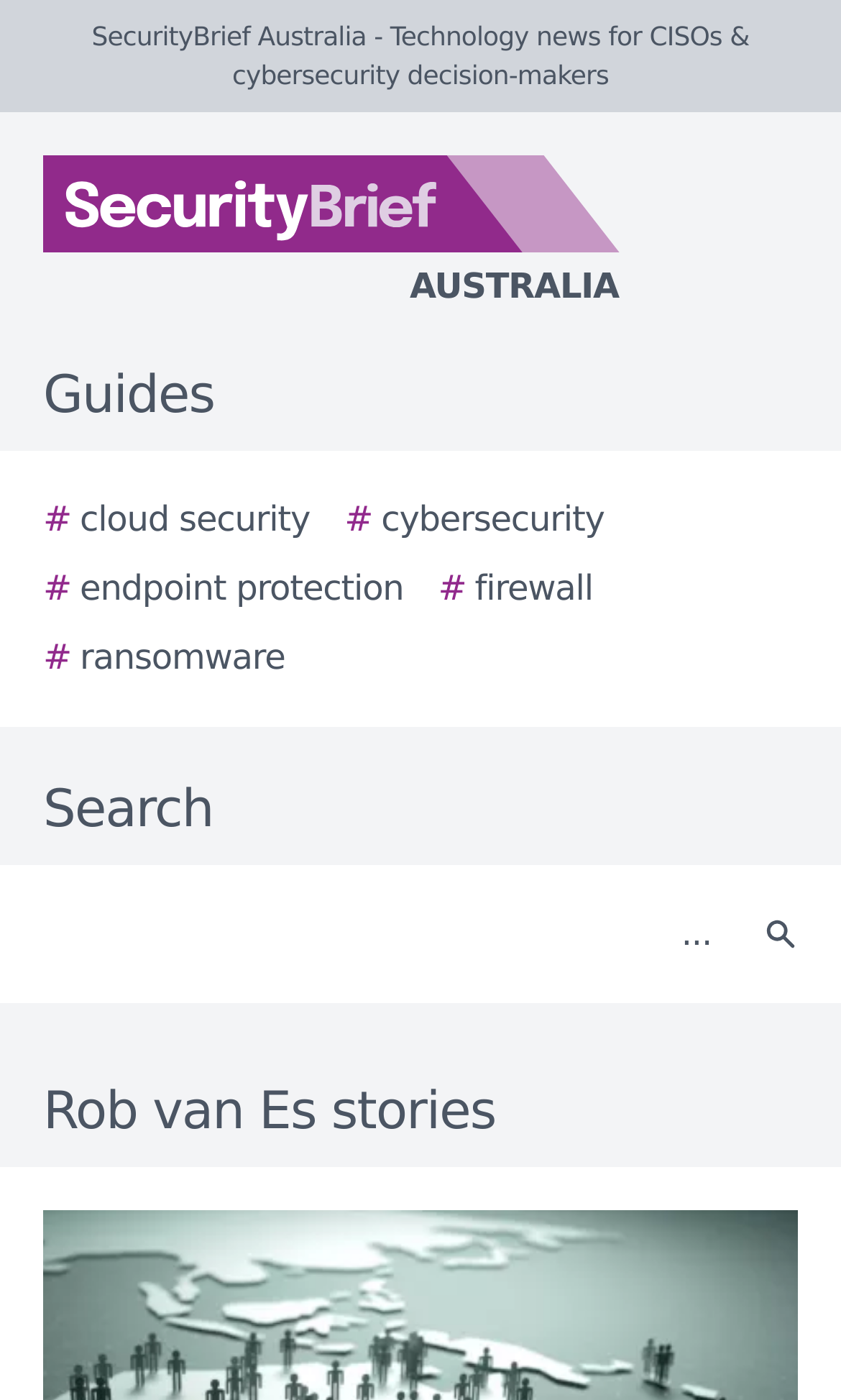Provide your answer in a single word or phrase: 
How many images are there on the webpage?

2